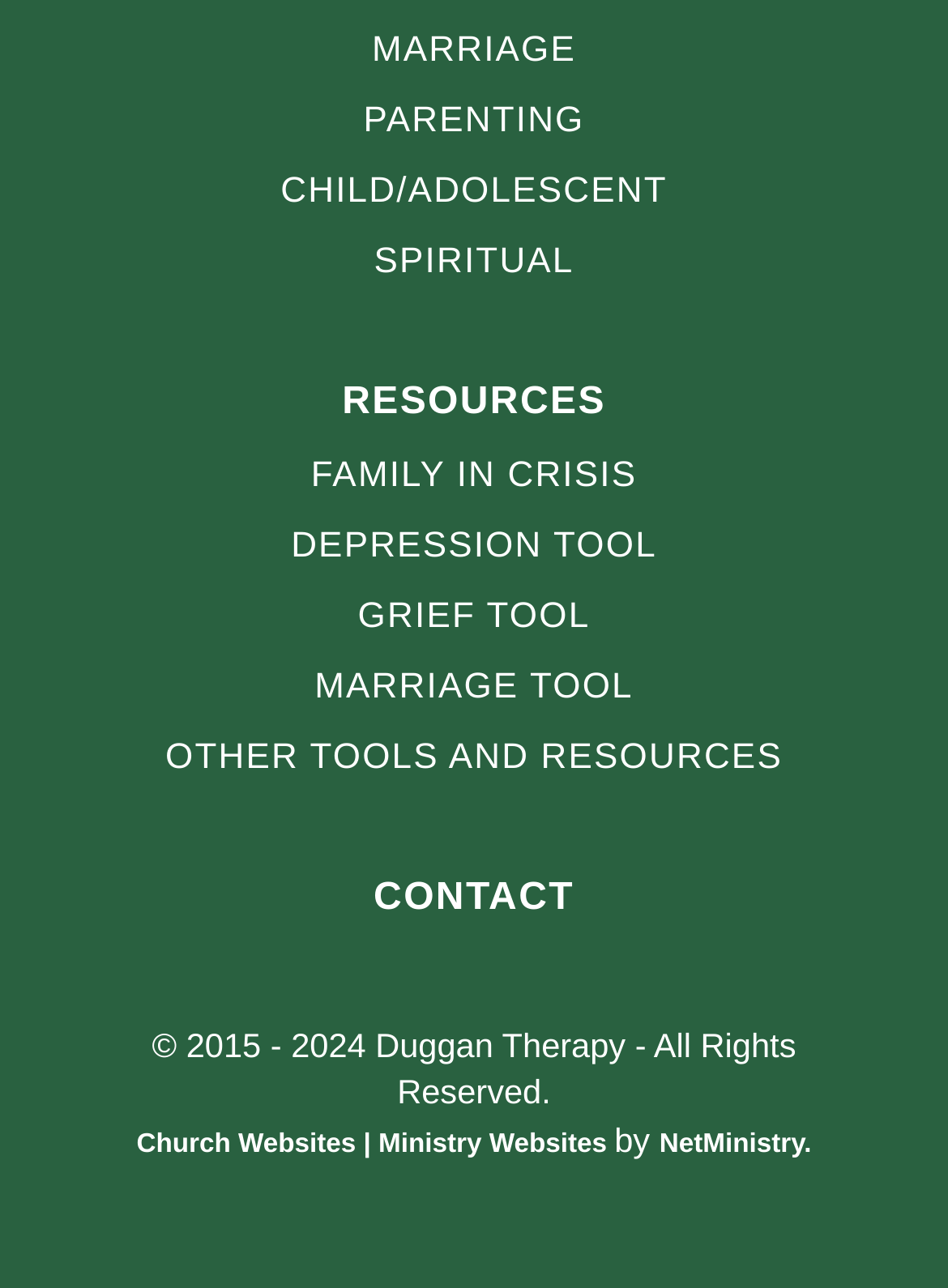Determine the bounding box for the described UI element: "Marriage".

[0.077, 0.02, 0.923, 0.075]